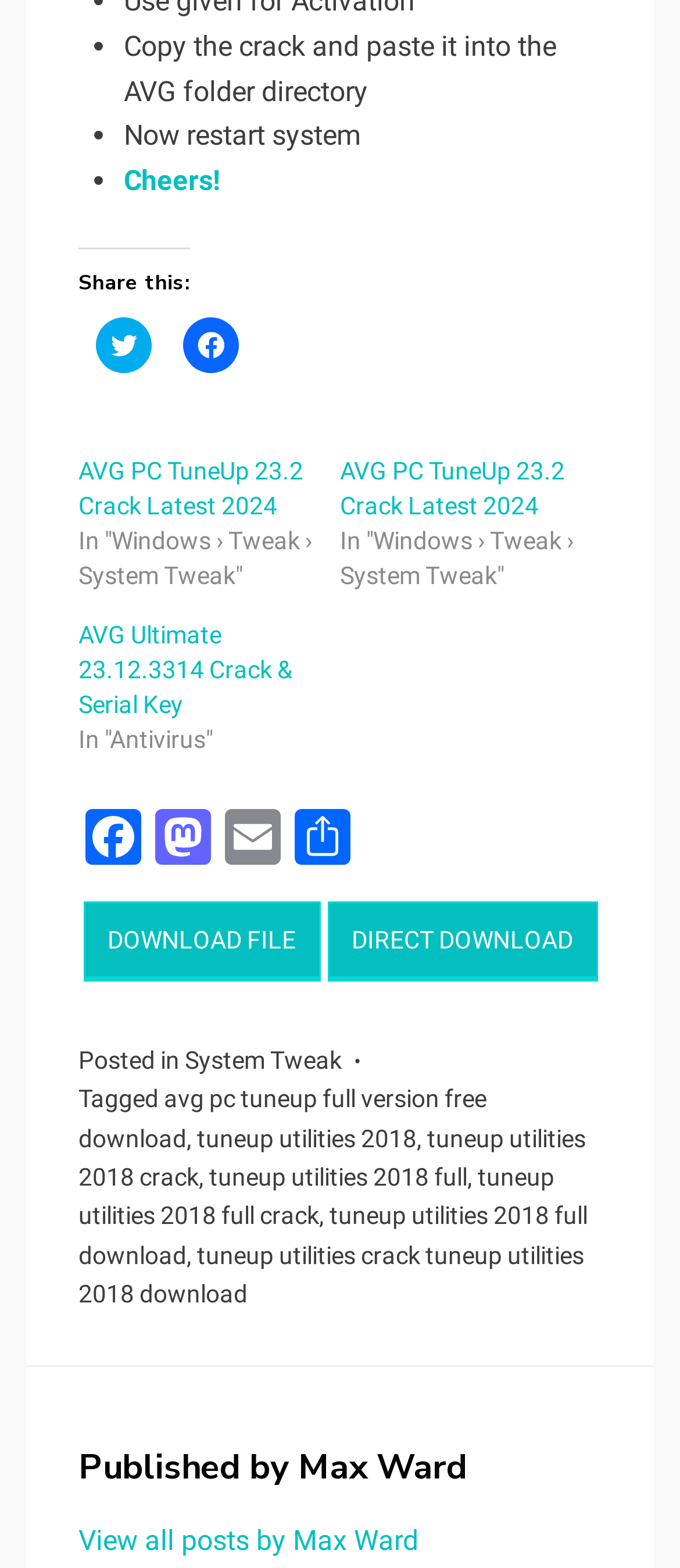Please identify the bounding box coordinates of the element's region that I should click in order to complete the following instruction: "Check the post in System Tweak". The bounding box coordinates consist of four float numbers between 0 and 1, i.e., [left, top, right, bottom].

[0.272, 0.667, 0.503, 0.685]